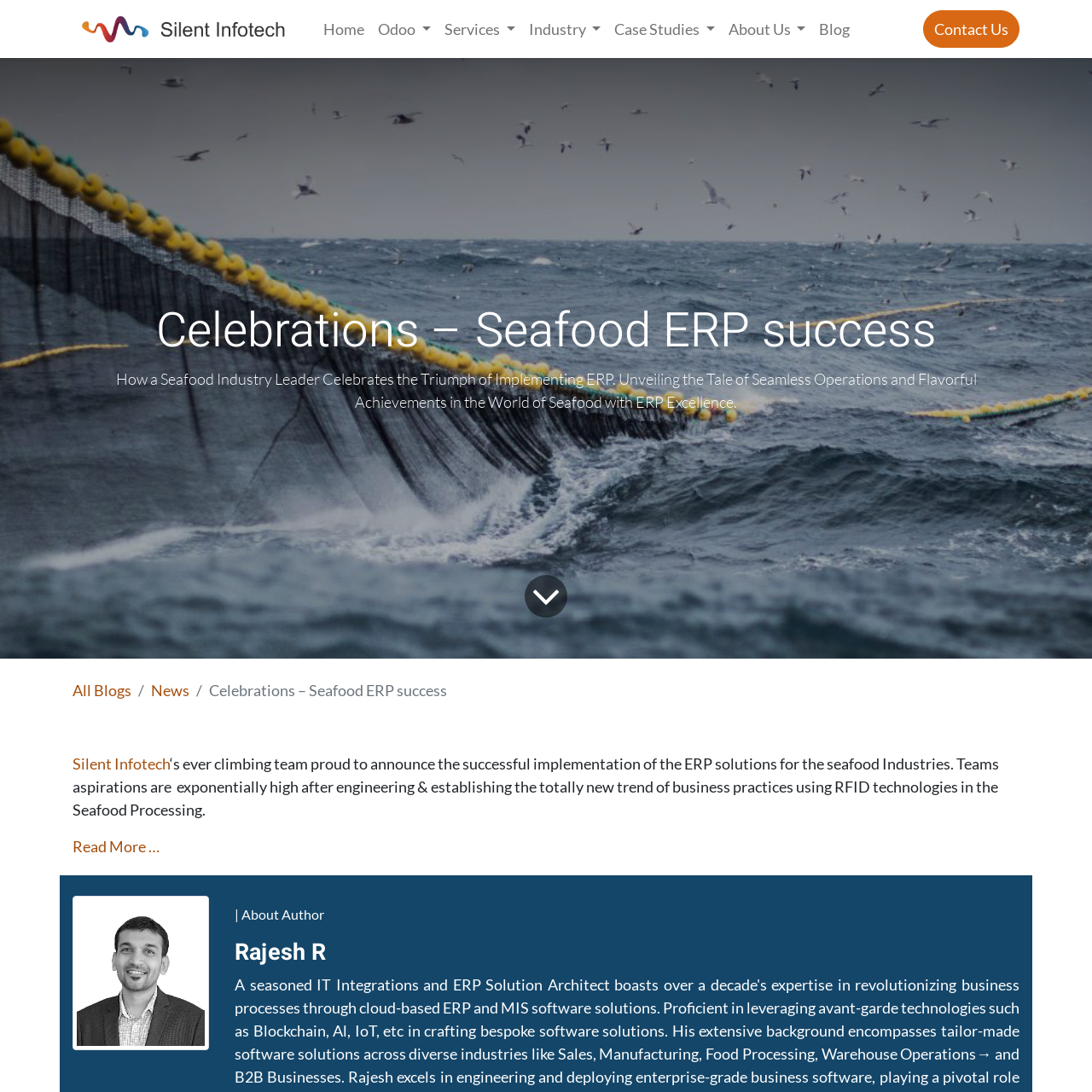Who is the author of the blog post?
Craft a detailed and extensive response to the question.

The heading 'Rajesh R' is located near the bottom of the webpage, and it is accompanied by a static text '| About Author', which suggests that Rajesh R is the author of the blog post.